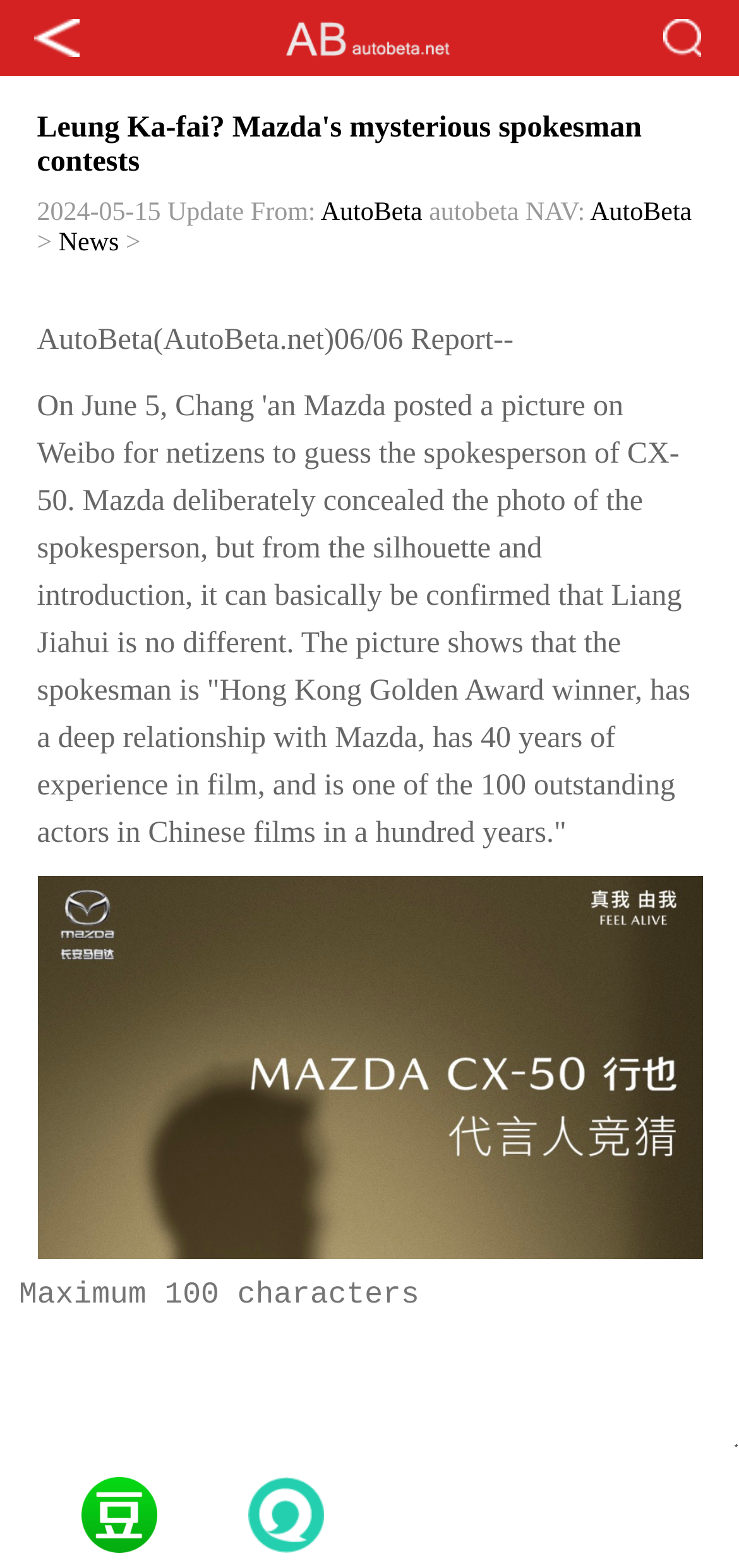Write an exhaustive caption that covers the webpage's main aspects.

This webpage appears to be an article about Leung Ka-fai, Mazda's mysterious spokesman, with a focus on a recent event where Changan Mazda posted a picture on Weibo asking netizens to guess the spokesman of CX-50.

At the top of the page, there is a heading that reads "Leung Ka-fai? Mazda's mysterious spokesman contests" followed by a date "2024-05-15 Update" and a source attribution "From: AutoBeta". Below this, there is a brief introduction to the article.

The main content of the article is a block of text that describes the event, mentioning that Mazda deliberately concealed the photo of the spokesman, but from the silhouette and introduction, it can be confirmed that Liang Jiahui is the spokesman. The text also provides more information about the spokesman's background and experience.

On the top-right corner of the page, there is a search bar with a "Search" button next to it. Above the search bar, there are three small images, likely representing social media or website logos.

At the bottom of the page, there are four links to social media platforms, including Weibo, Tencent, Renren, and QQZone, each accompanied by a small image representing the platform. There is also a small image of Douban and Yixin at the very bottom of the page.

Throughout the page, there are several links to other articles or websites, including AutoBeta, which is the source of the article.